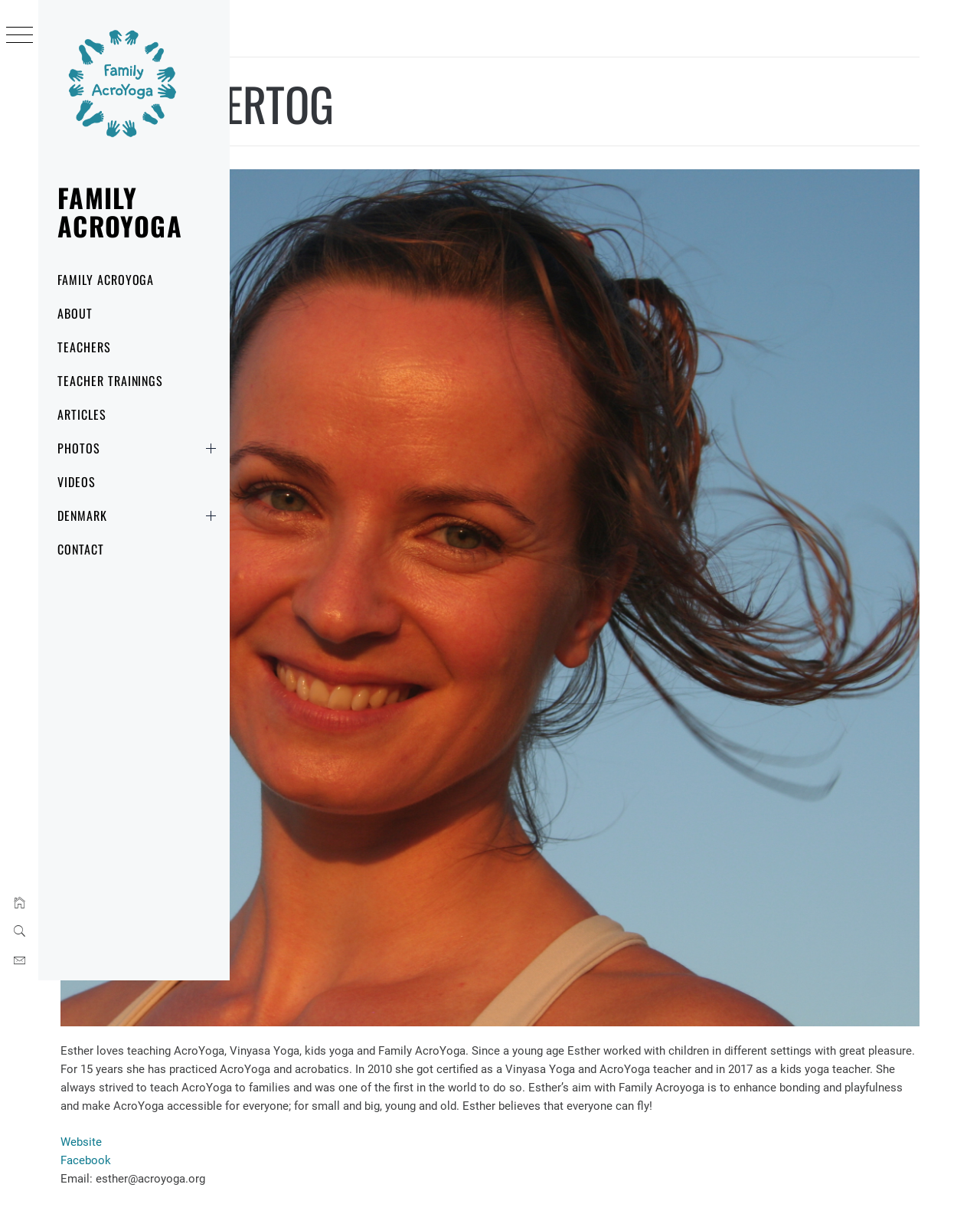Provide the bounding box coordinates of the area you need to click to execute the following instruction: "Go to the ABOUT page".

[0.039, 0.242, 0.234, 0.269]